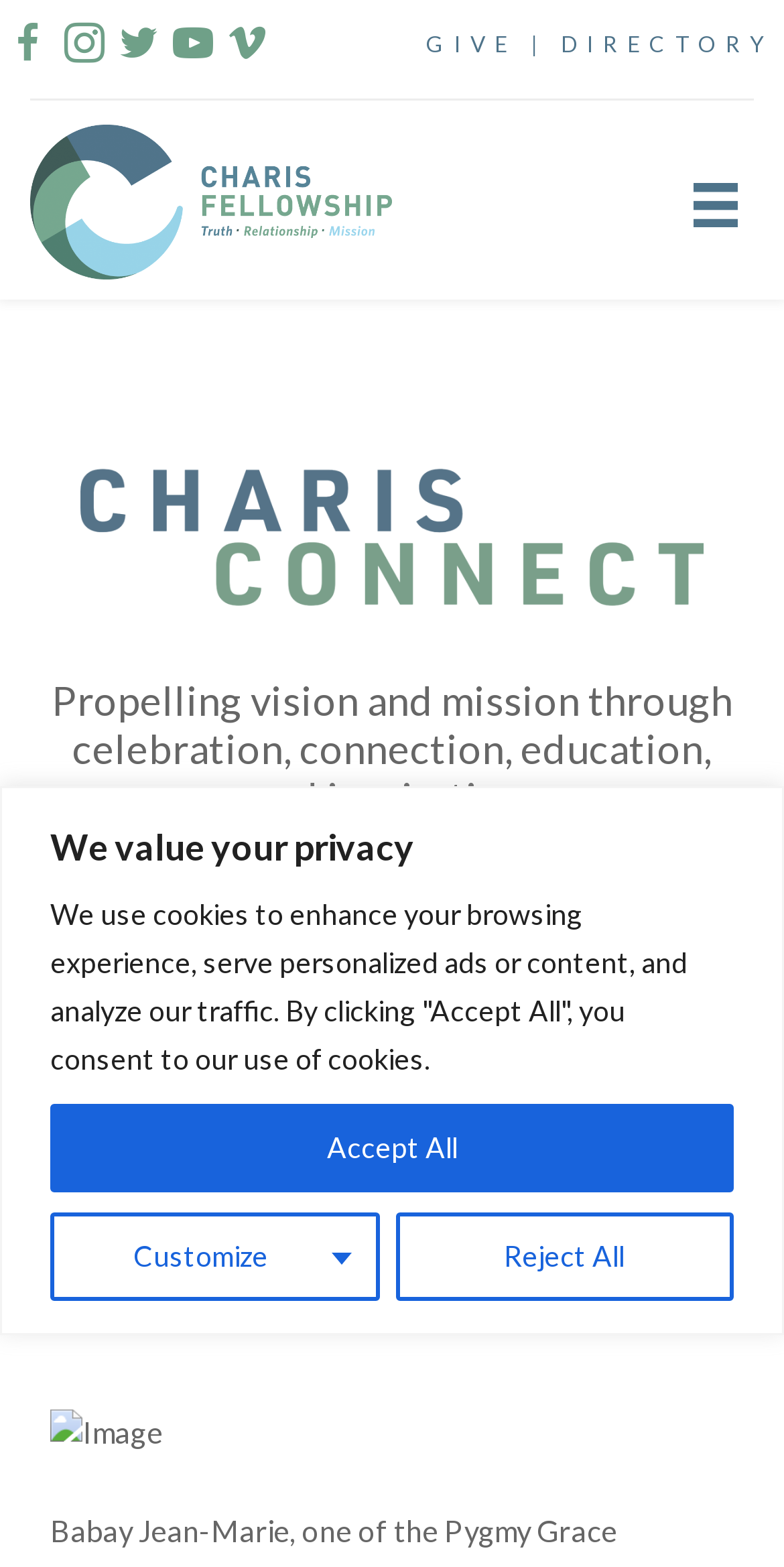Identify the bounding box coordinates of the region I need to click to complete this instruction: "View the image".

[0.103, 0.293, 0.897, 0.393]